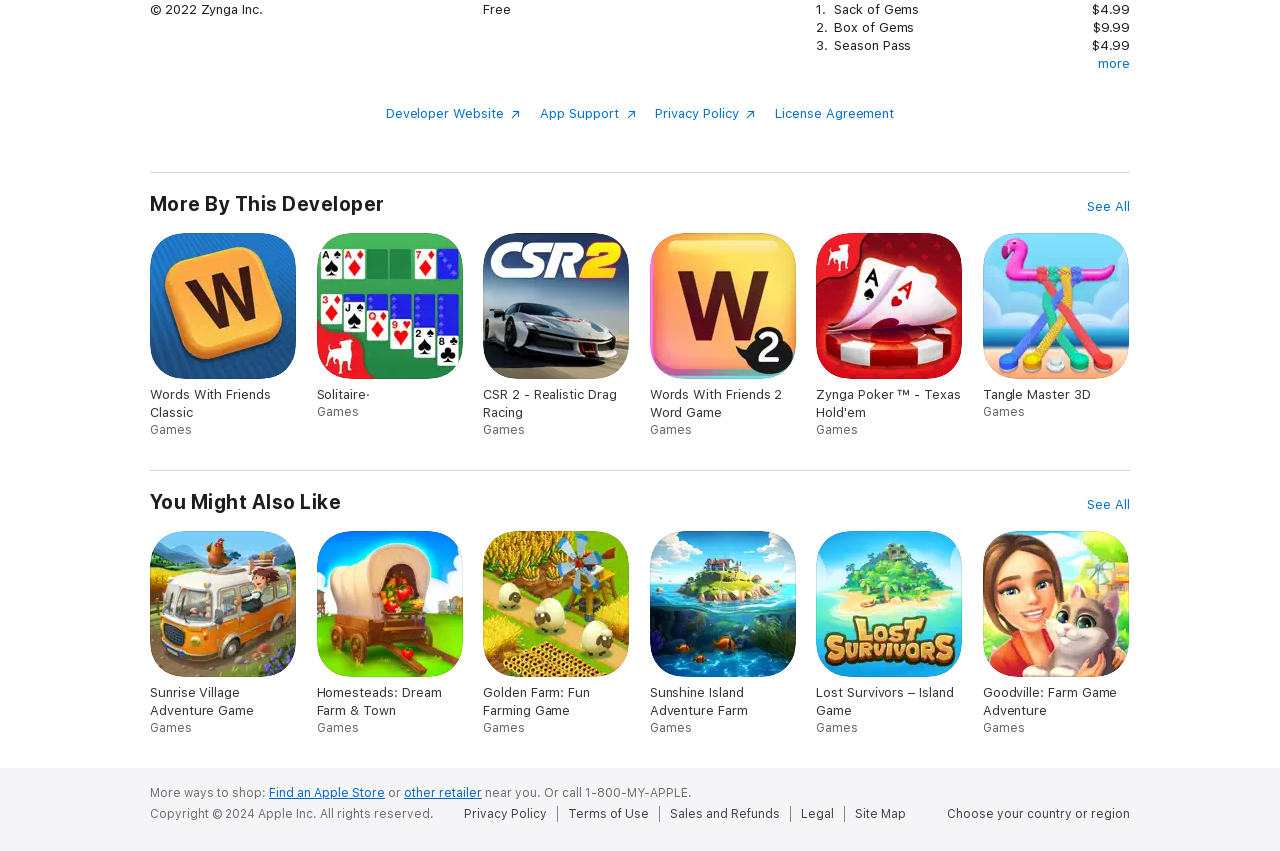How many links are there under 'You Might Also Like'?
Refer to the image and give a detailed response to the question.

I counted the number of links under the 'You Might Also Like' heading and found six game titles: 'Sunrise Village Adventure Game', 'Homesteads: Dream Farm & Town', 'Golden Farm: Fun Farming Game', 'Sunshine Island Adventure Farm', 'Lost Survivors – Island Game', and 'Goodville: Farm Game Adventure'.